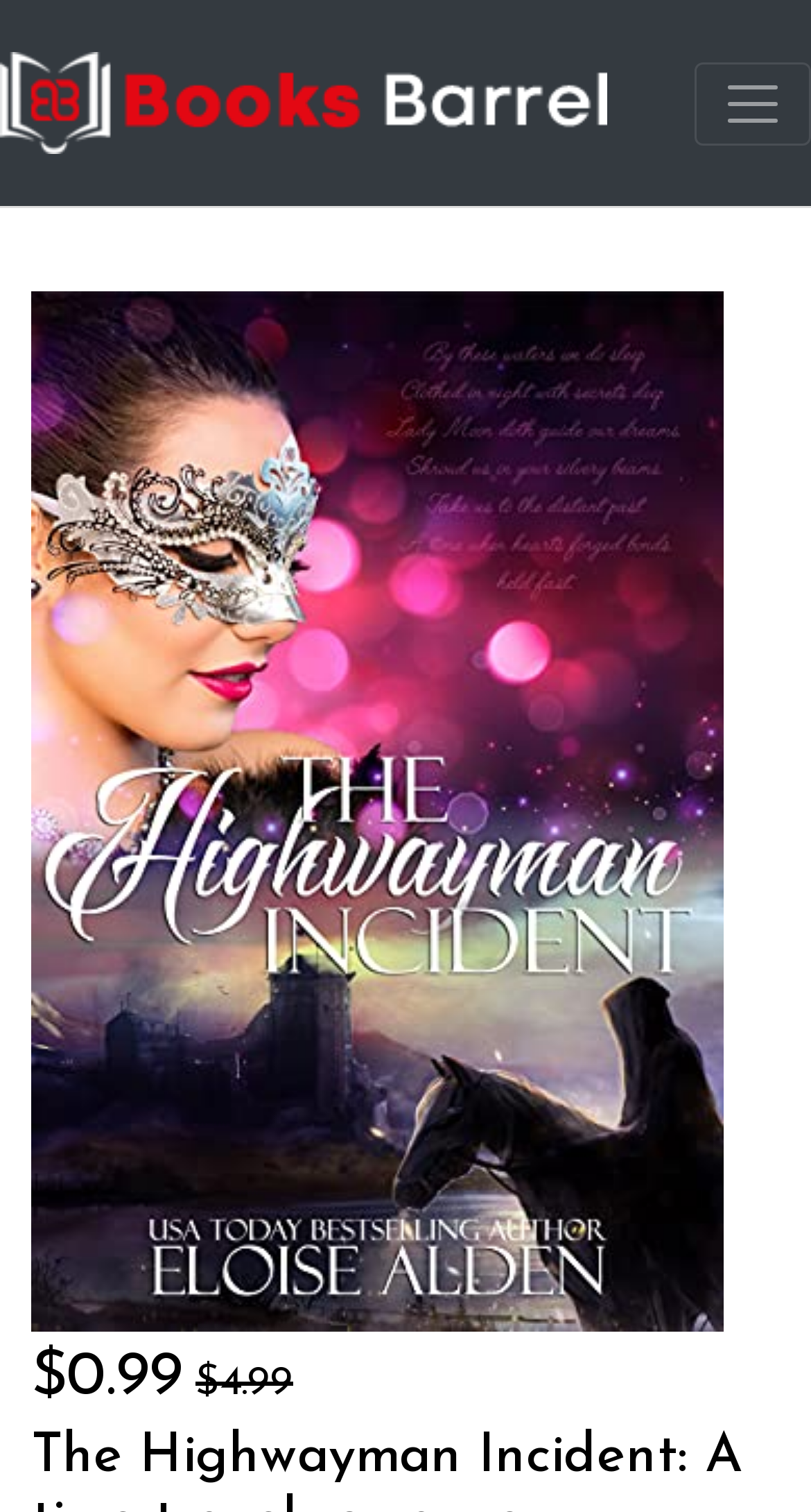Is there a book cover image?
Can you offer a detailed and complete answer to this question?

The webpage contains an image element that displays the book cover, which is a common practice for book sales websites.